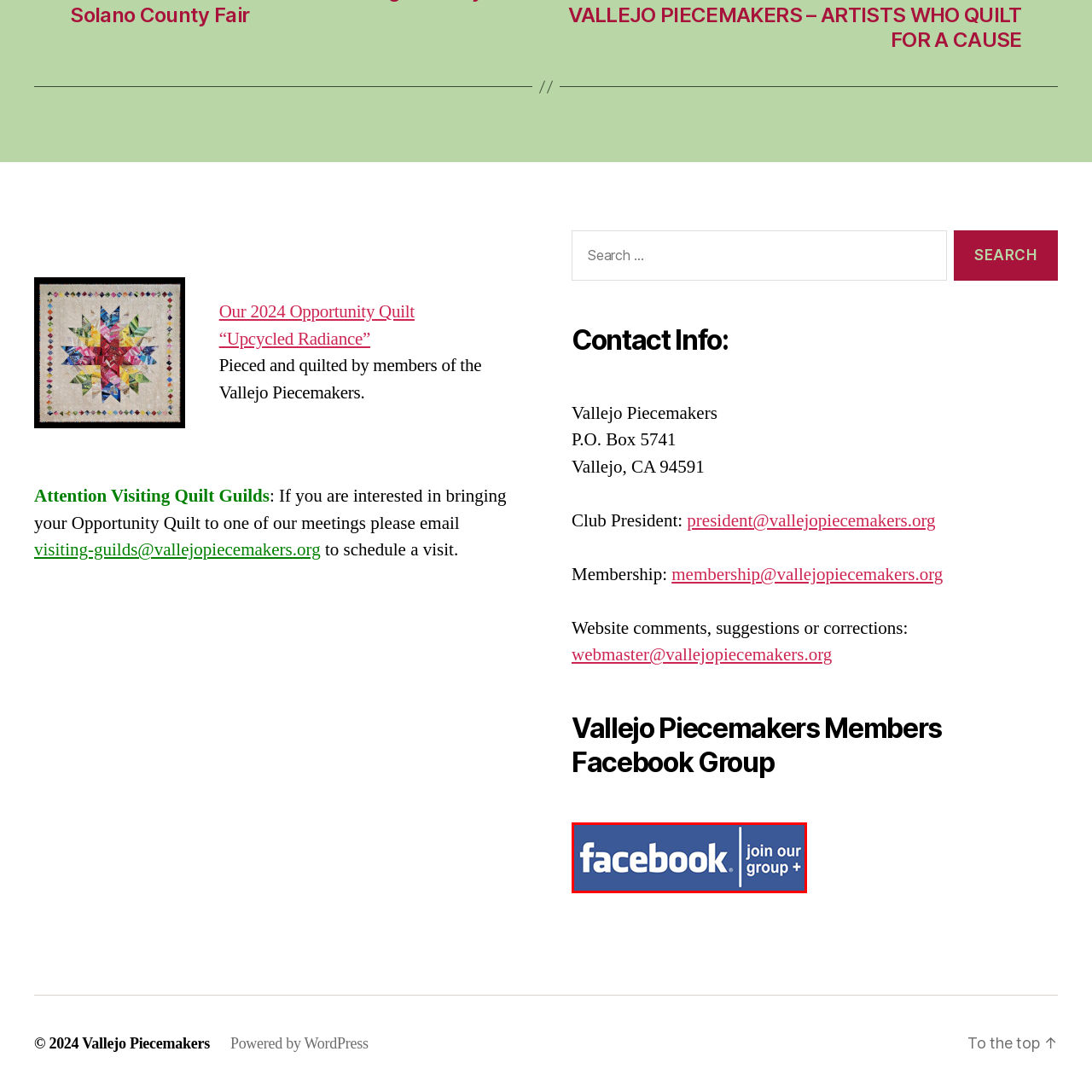Provide a comprehensive description of the content within the red-highlighted area of the image.

The image showcases a prominent call-to-action for joining the Vallejo Piecemakers Facebook Group. Featuring the recognizable Facebook logo in white against a blue background, the design incorporates the phrase "join our group +" to encourage community engagement. This visual invites members and interested individuals to connect with other quilting enthusiasts, share ideas, and participate in club activities. The invitation reflects the club's commitment to fostering a vibrant quilting community.